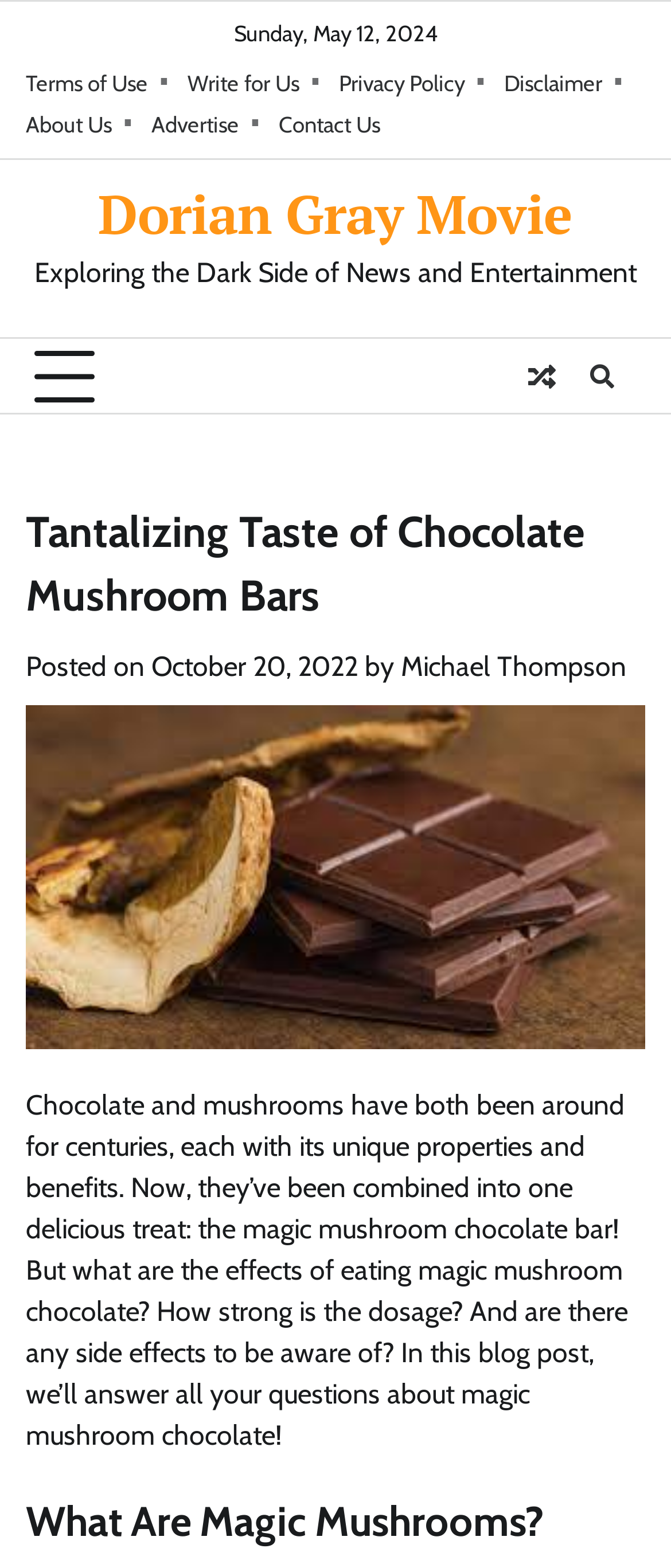How many links are in the footer?
Give a thorough and detailed response to the question.

I counted the number of links in the footer by looking at the bottom of the webpage, where I found five links: 'Terms of Use', 'Write for Us', 'Privacy Policy', 'Disclaimer', and 'About Us'.